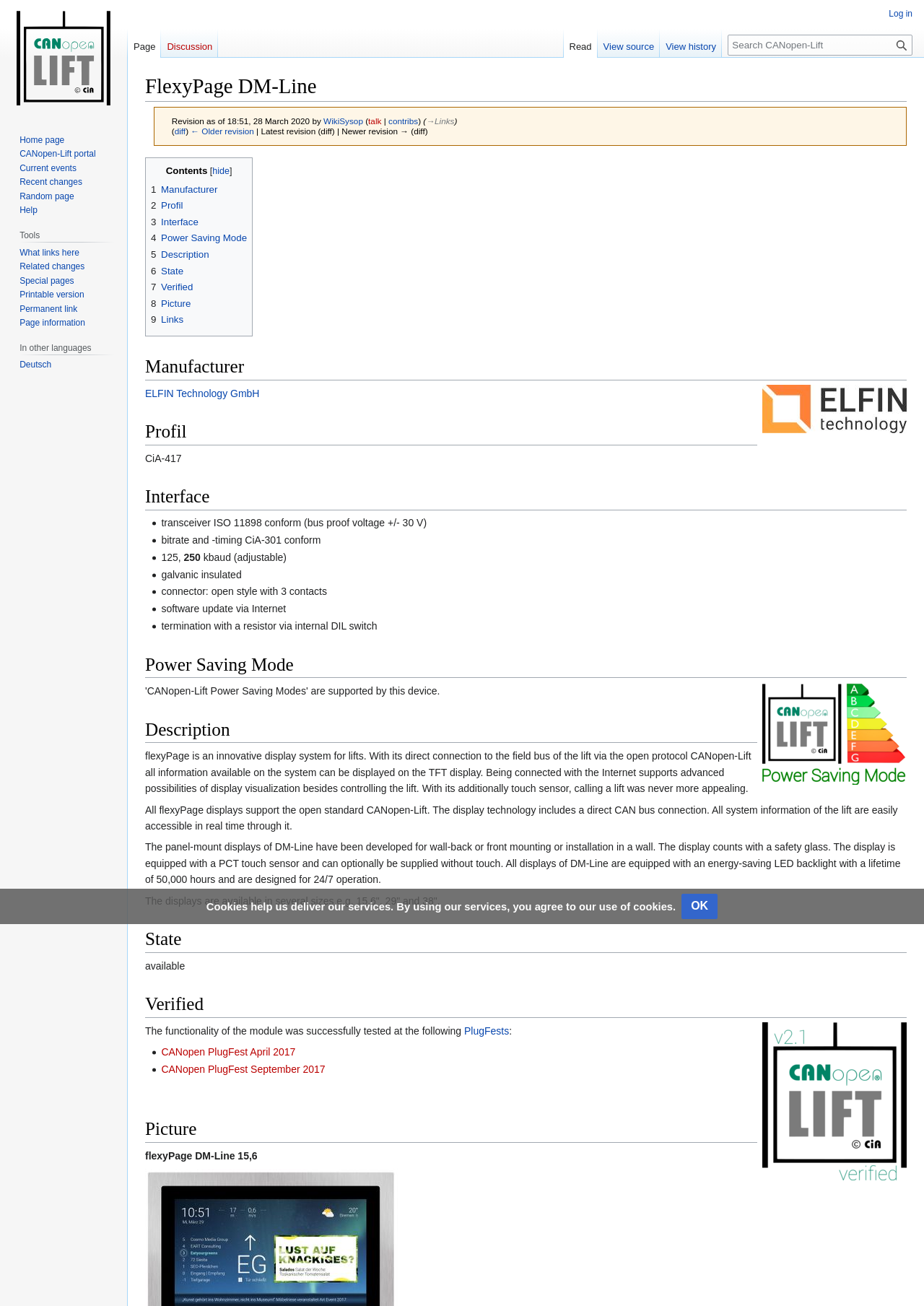What is the purpose of the flexyPage display system?
Please craft a detailed and exhaustive response to the question.

I found the answer by reading the description of the flexyPage display system, which states that it is an innovative display system for lifts that can display all information available on the system.